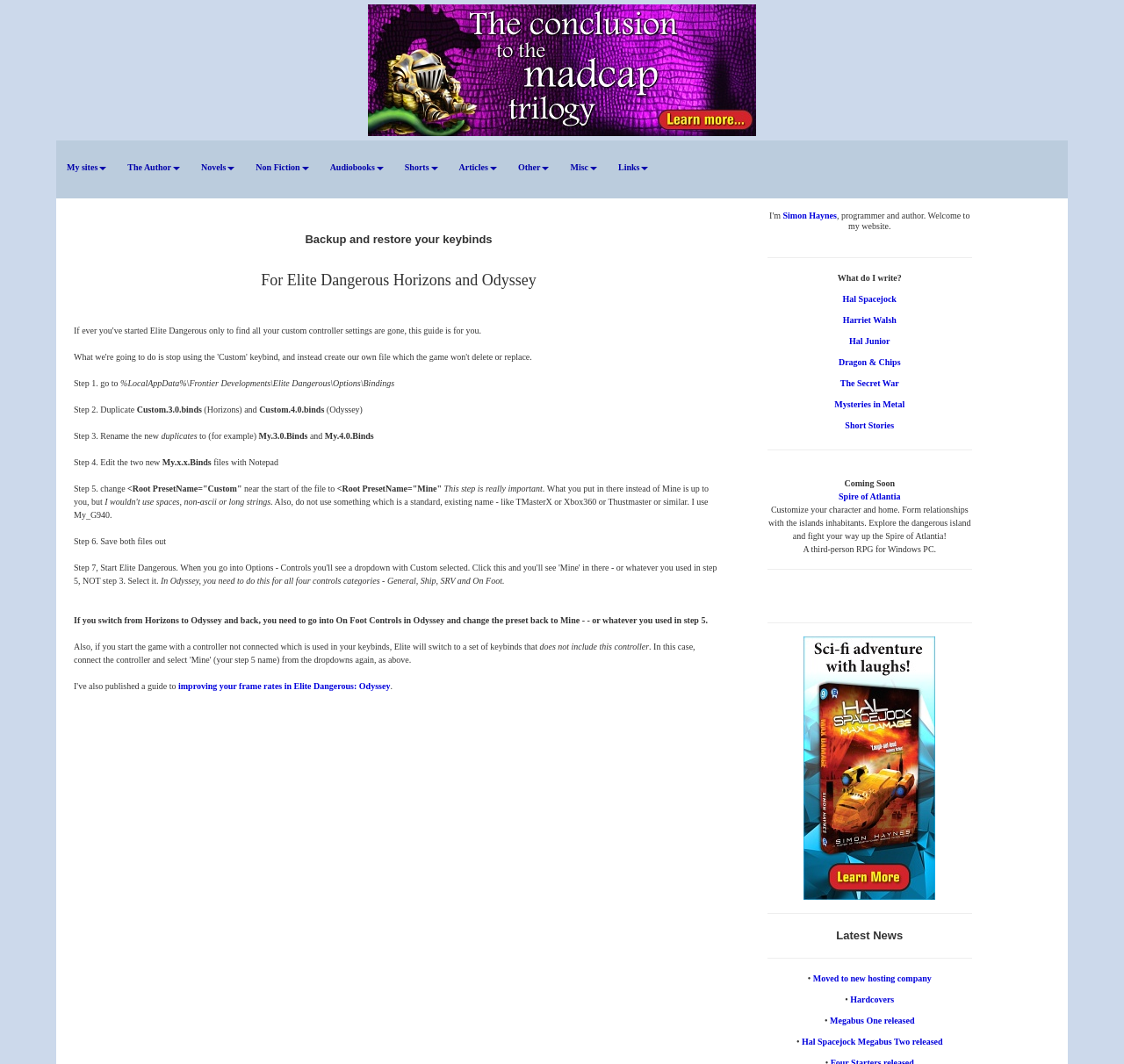Please identify the bounding box coordinates for the region that you need to click to follow this instruction: "Read about the Hal Spacejock series".

[0.715, 0.716, 0.832, 0.725]